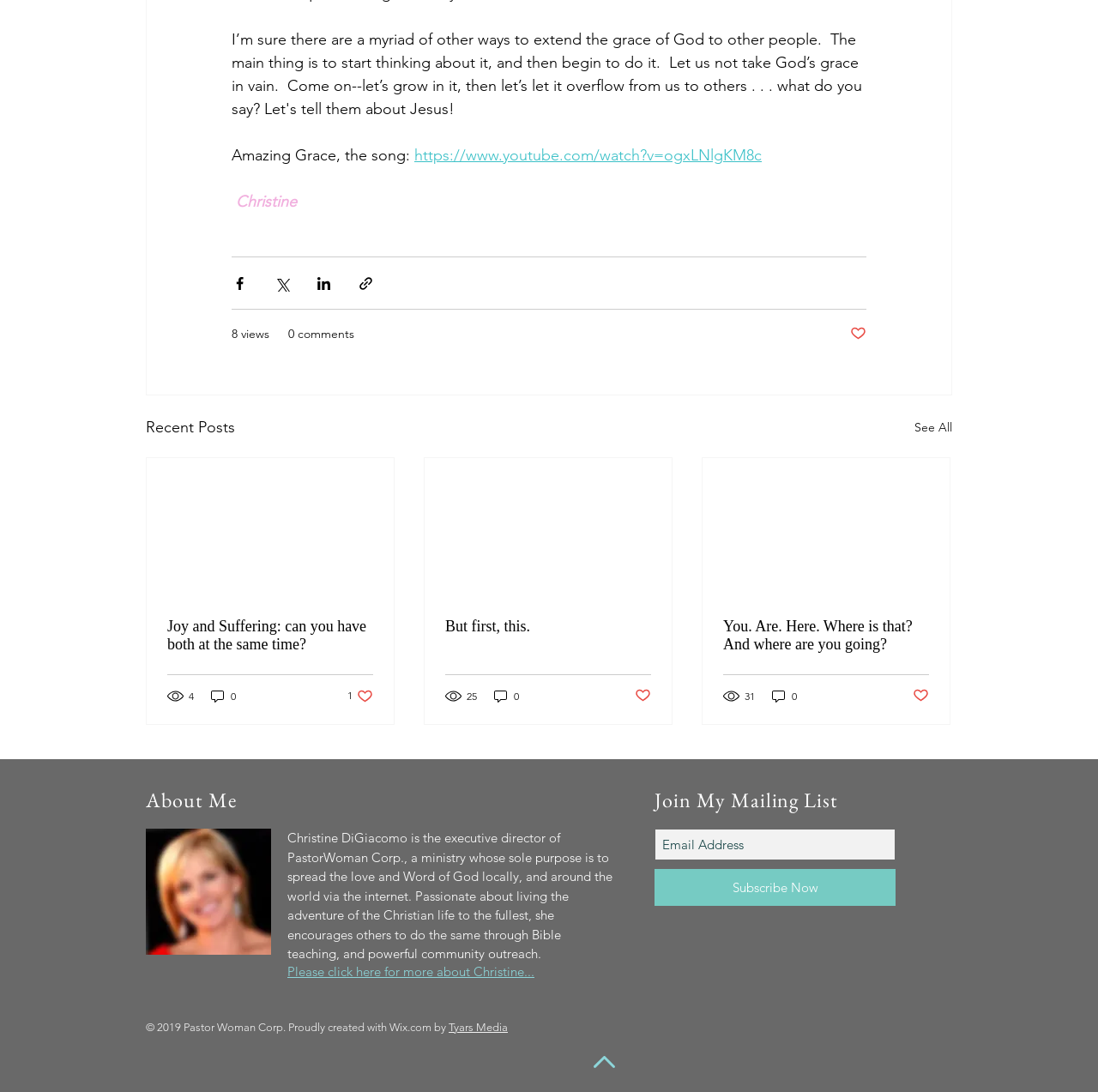Calculate the bounding box coordinates for the UI element based on the following description: "0". Ensure the coordinates are four float numbers between 0 and 1, i.e., [left, top, right, bottom].

[0.702, 0.63, 0.727, 0.645]